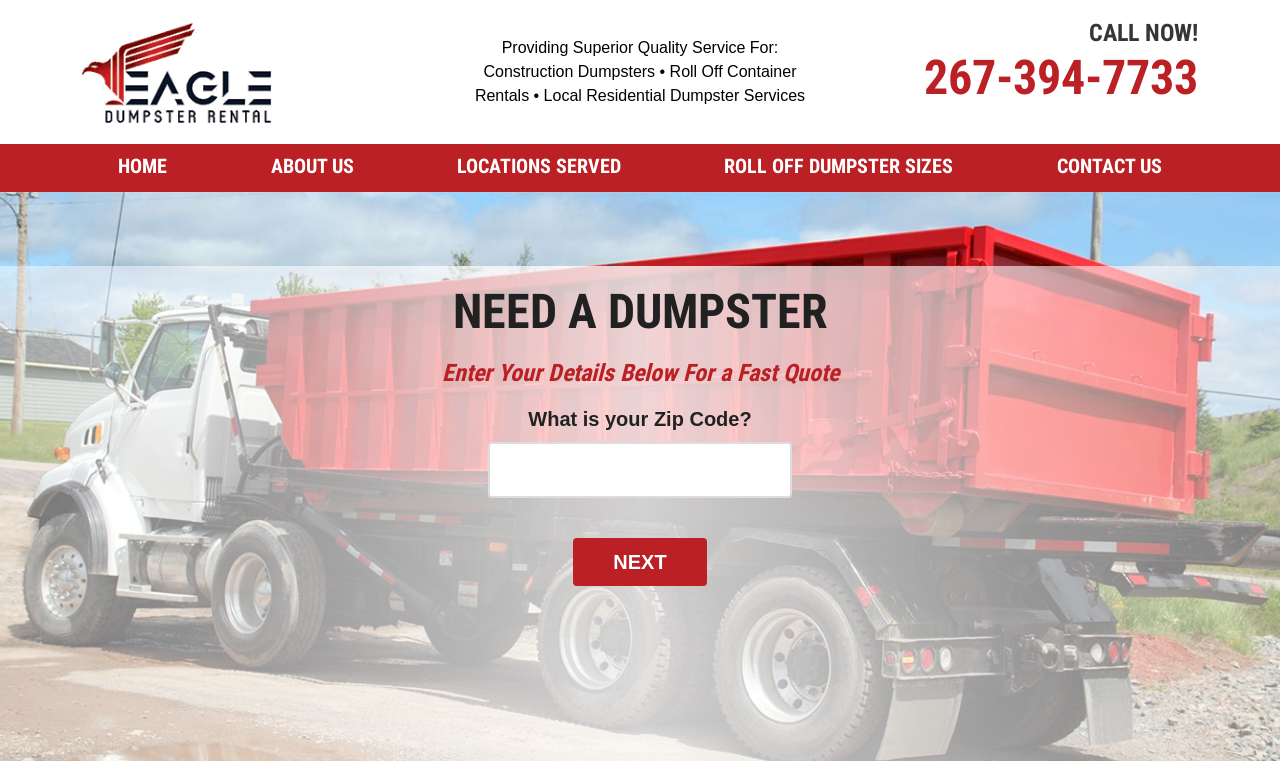Generate the title text from the webpage.

RENT A DUMPSTER IN STRICKHOUSERS, NORTH CODORUS TOWNSHIP, PENNSYLVANIA